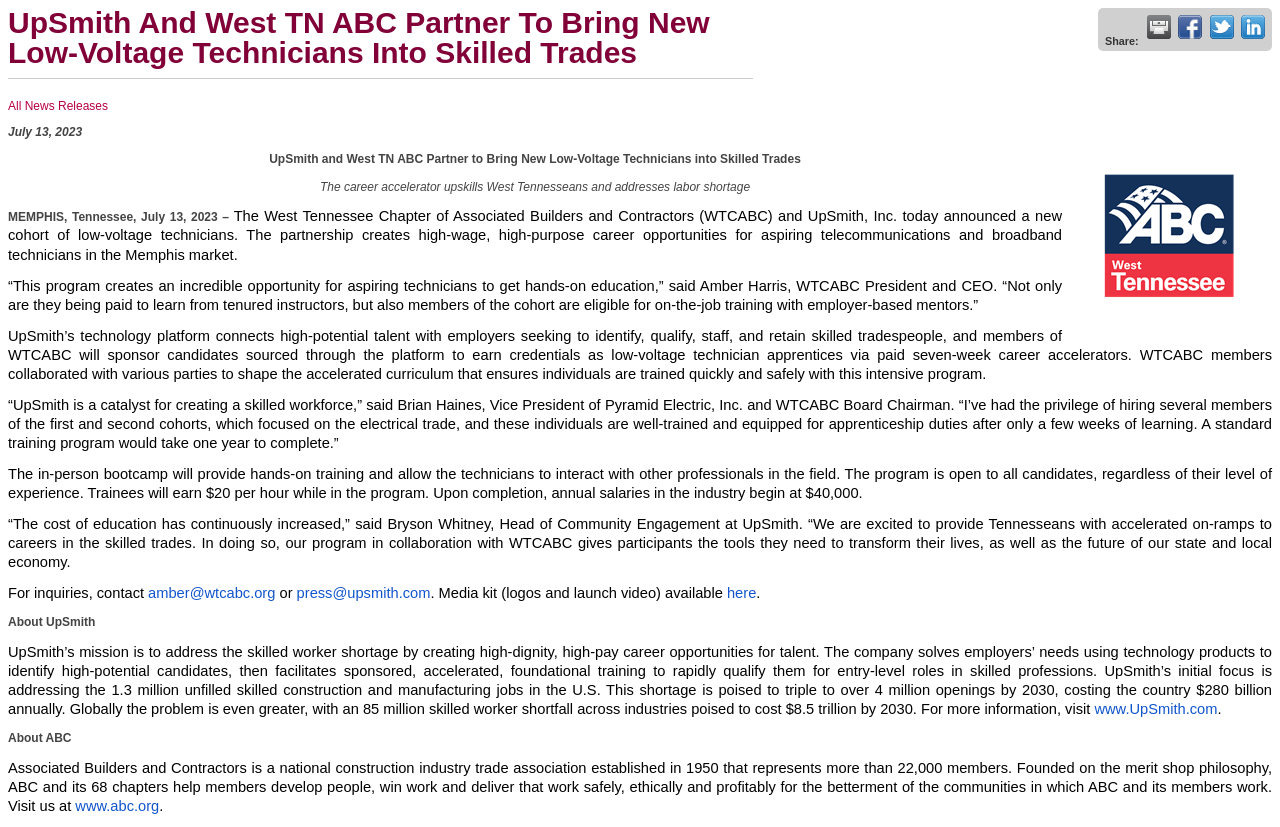Provide the text content of the webpage's main heading.

UpSmith And West TN ABC Partner To Bring New Low-Voltage Technicians Into Skilled Trades